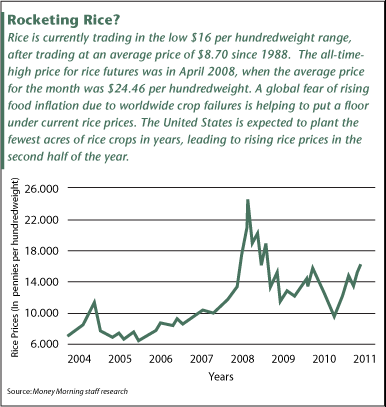Offer a thorough description of the image.

The image presents a chart titled "Rocketing Rice?" which illustrates the fluctuating prices of rice per hundredweight over the years from 2004 to 2011. The chart highlights a significant peak in rice prices around 2008, coinciding with a global spike due to various factors affecting supply and demand. Below the chart, a brief explanatory text reveals that rice was trading in the low $16 range, a notable rise from an average price of $8.70 since 1988. The text also mentions the all-time high of $24.46 per hundredweight during April 2008, indicating how global inflation and crop failures contribute to price increases. As supply challenges persist, the U.S. is expected to reduce rice production, further influencing rising prices in the latter half of the year. This visual effectively communicates the economic pressures impacting rice prices, a staple for much of the world’s population.